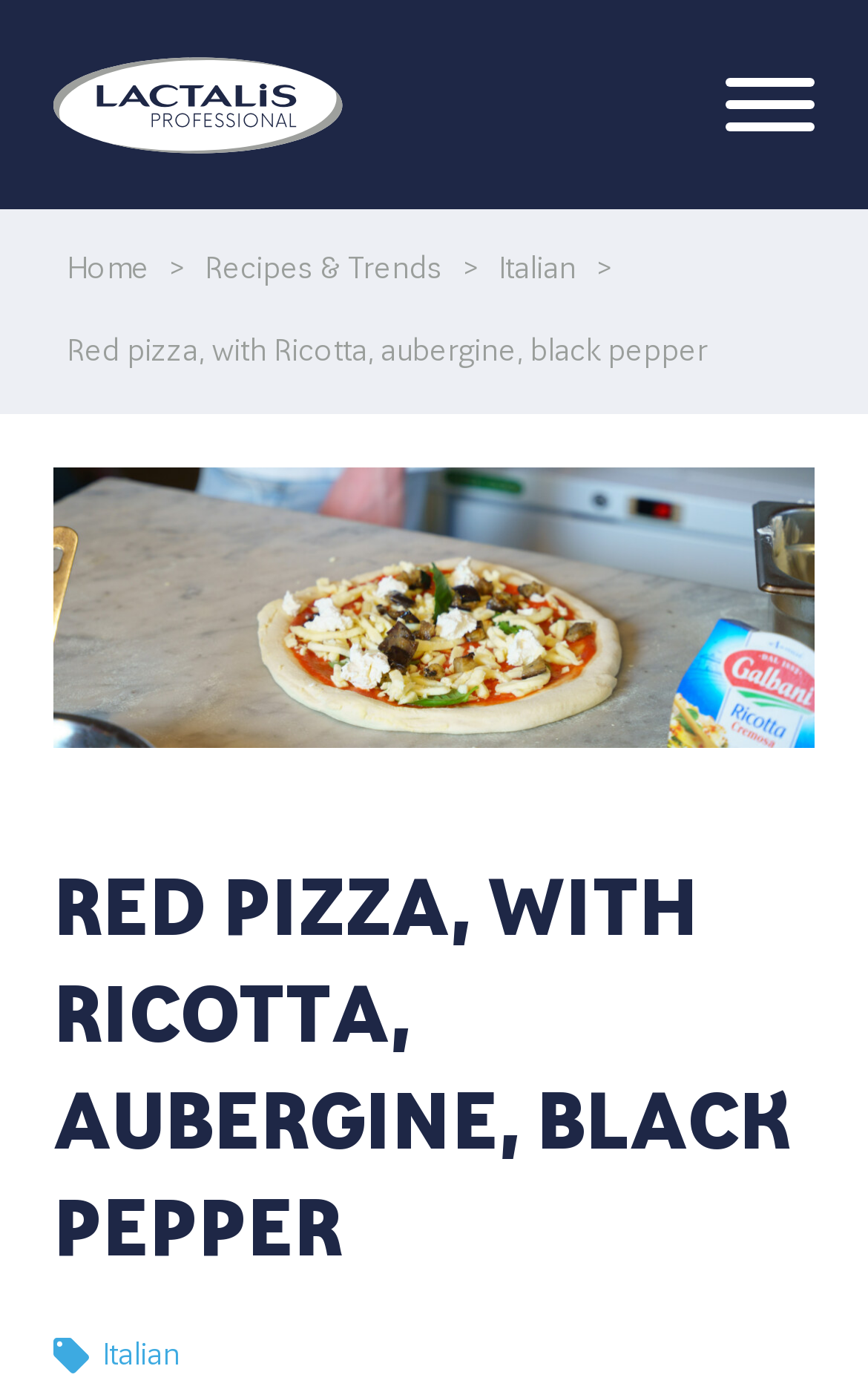From the webpage screenshot, predict the bounding box of the UI element that matches this description: "Watch Masterclass Videos".

[0.0, 0.465, 1.0, 0.563]